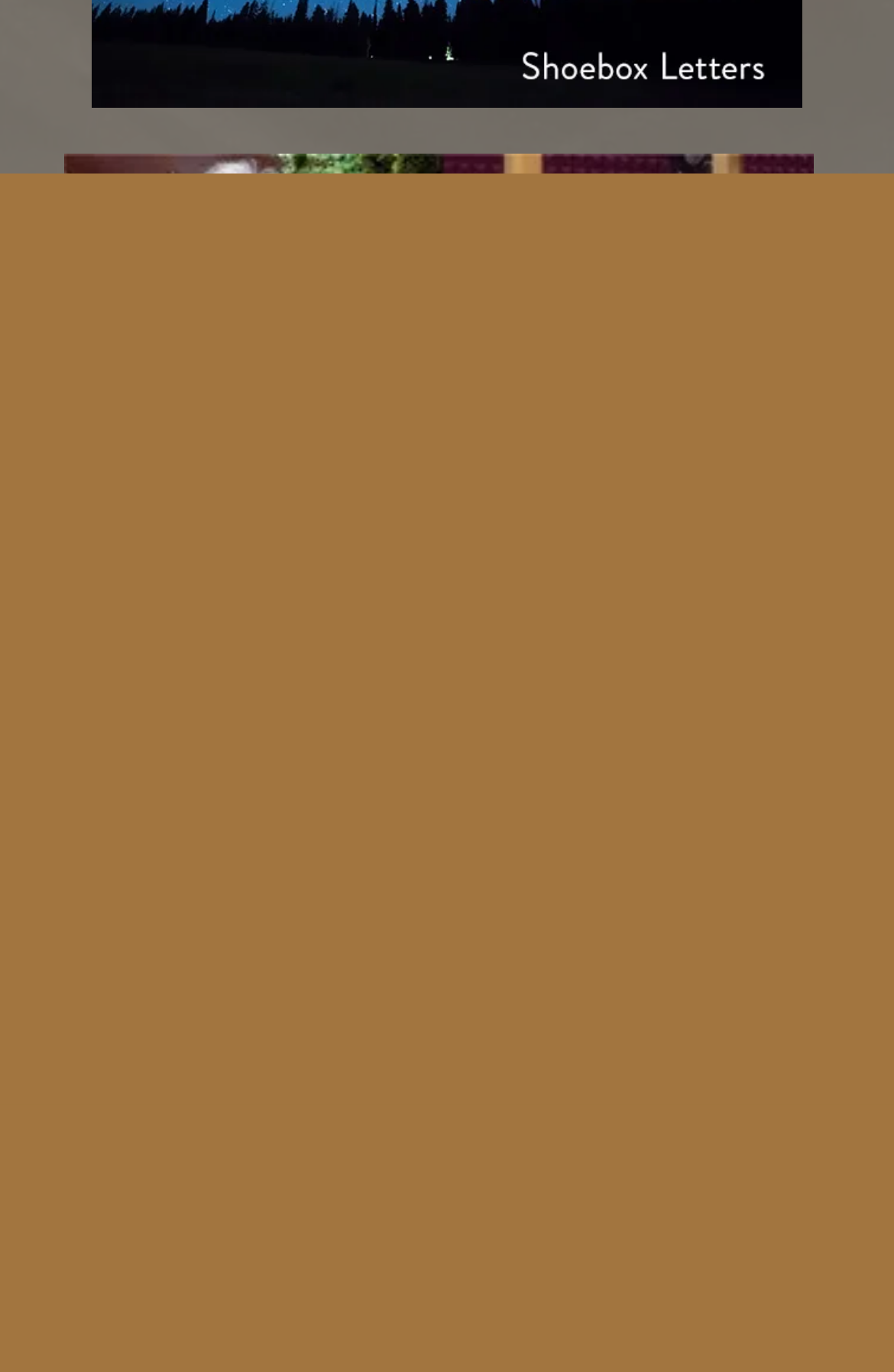Determine the bounding box coordinates of the section to be clicked to follow the instruction: "Listen to the 'I Drink Too Much' song". The coordinates should be given as four float numbers between 0 and 1, formatted as [left, top, right, bottom].

[0.108, 0.636, 0.372, 0.672]